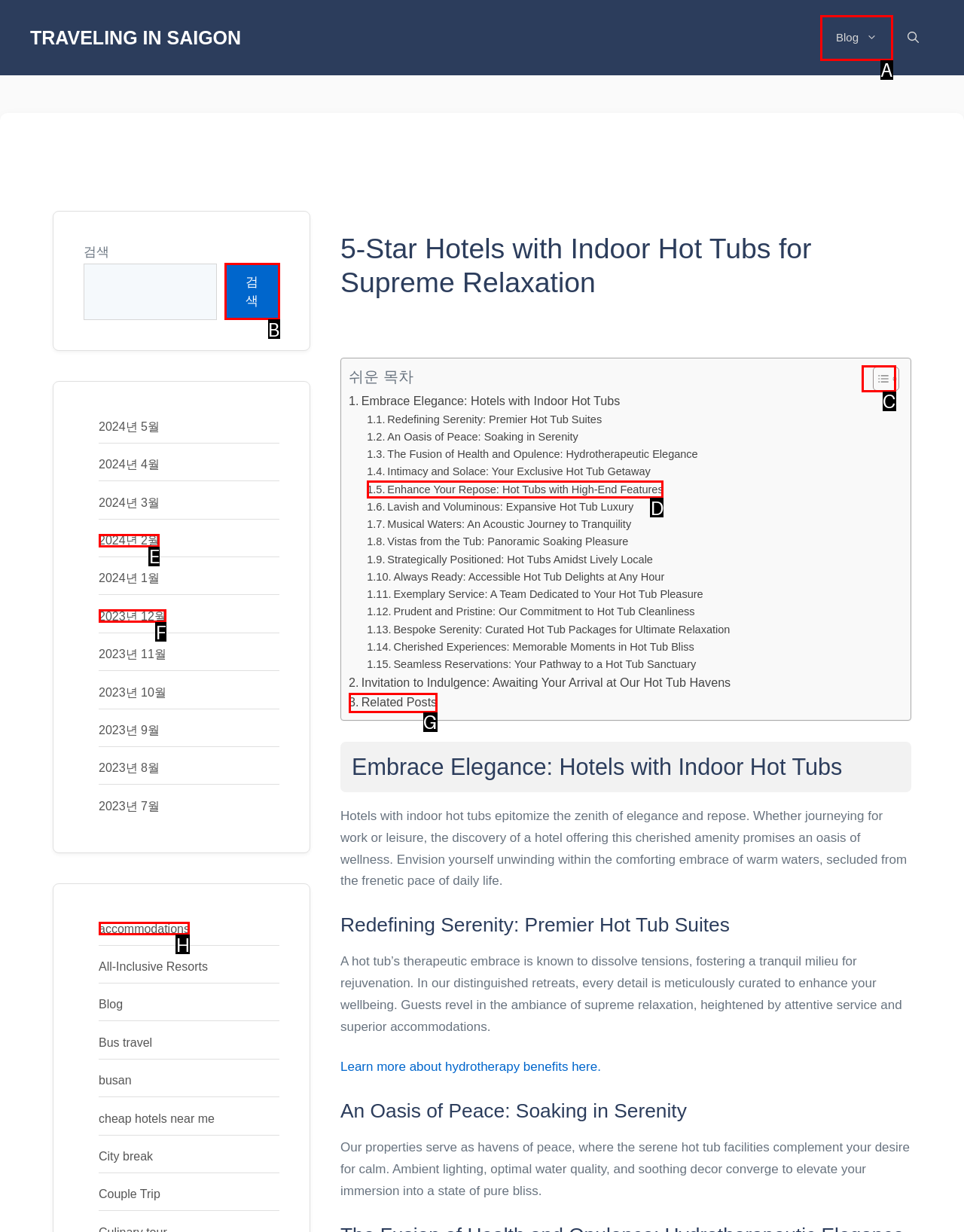Provide the letter of the HTML element that you need to click on to perform the task: Search for something.
Answer with the letter corresponding to the correct option.

None